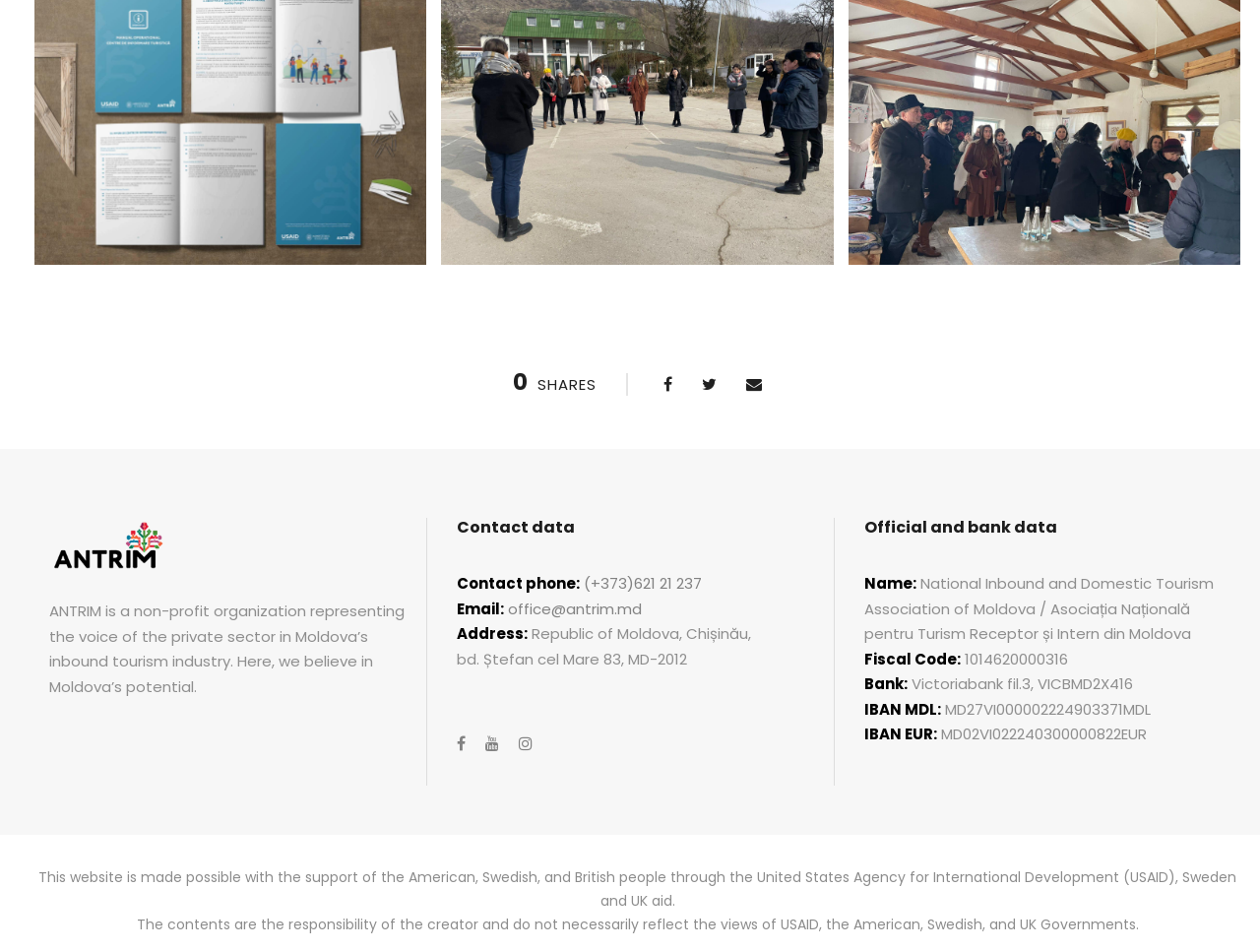What is the name of the organization?
Observe the image and answer the question with a one-word or short phrase response.

ANTRIM